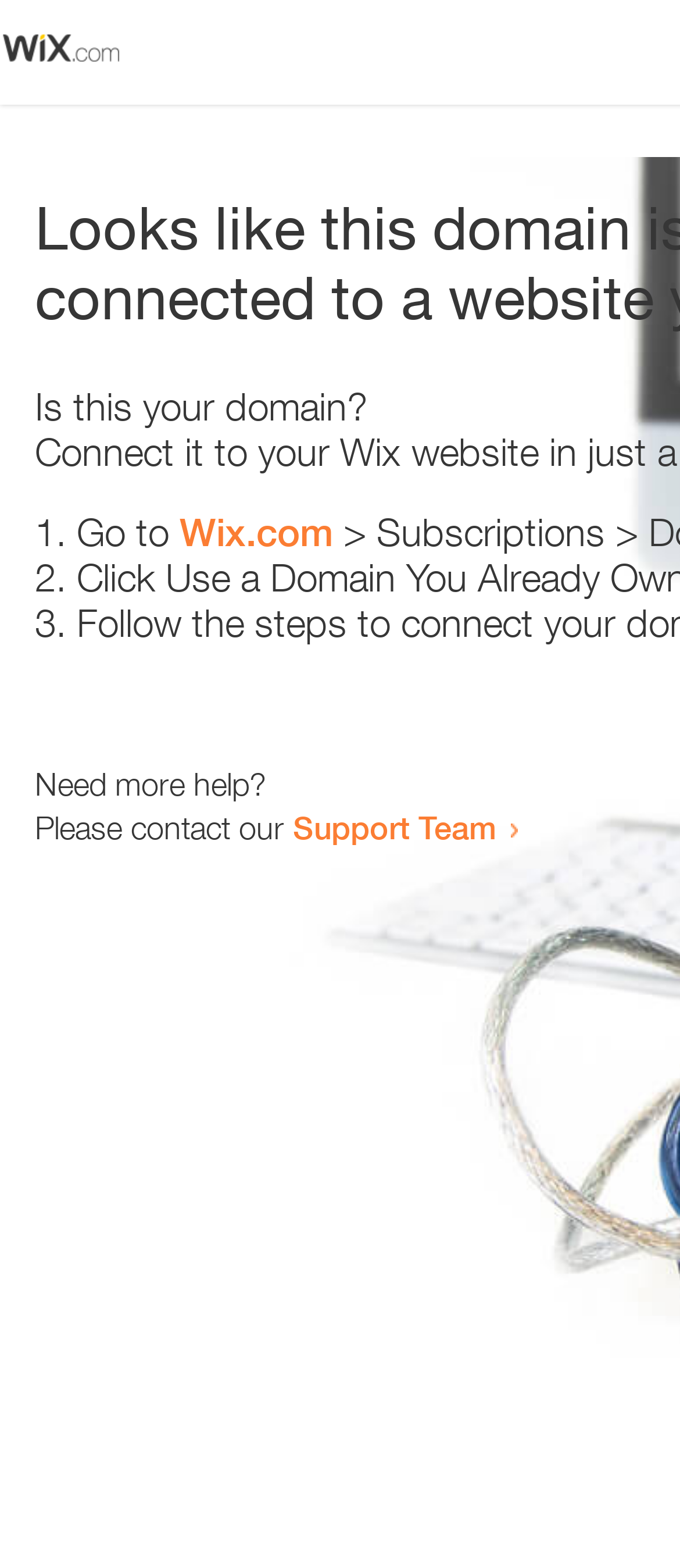Create a detailed narrative describing the layout and content of the webpage.

The webpage appears to be an error page, with a small image at the top left corner. Below the image, there is a heading that reads "Is this your domain?" centered on the page. 

Underneath the heading, there is a numbered list with three items. The first item starts with "1." and is followed by the text "Go to" and a link to "Wix.com". The second item starts with "2." and the third item starts with "3.", but their contents are not specified. 

At the bottom of the page, there is a section that provides additional help options. It starts with the text "Need more help?" and is followed by a sentence that reads "Please contact our". This sentence is completed with a link to the "Support Team".